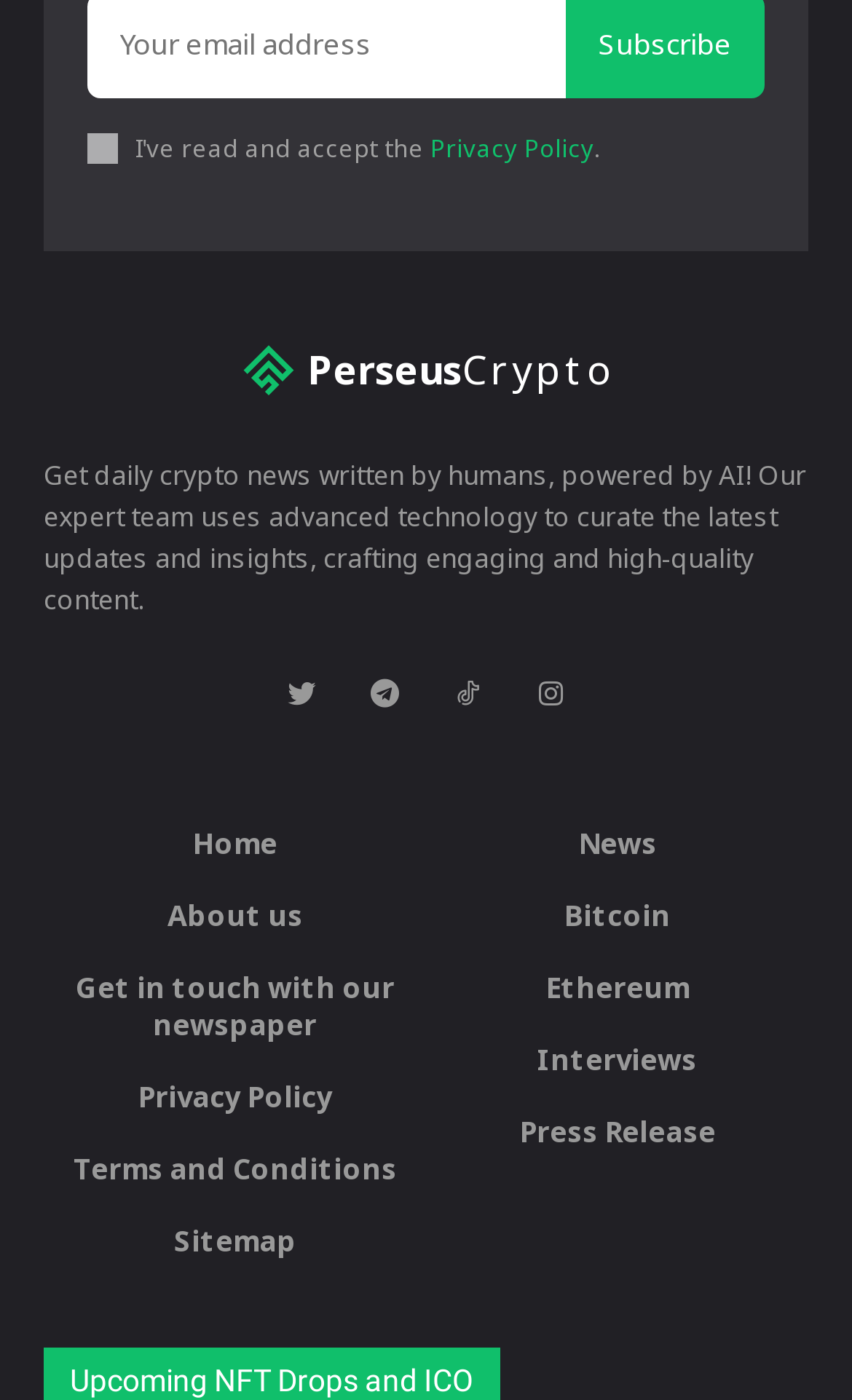Calculate the bounding box coordinates of the UI element given the description: "Instagram".

[0.613, 0.478, 0.679, 0.519]